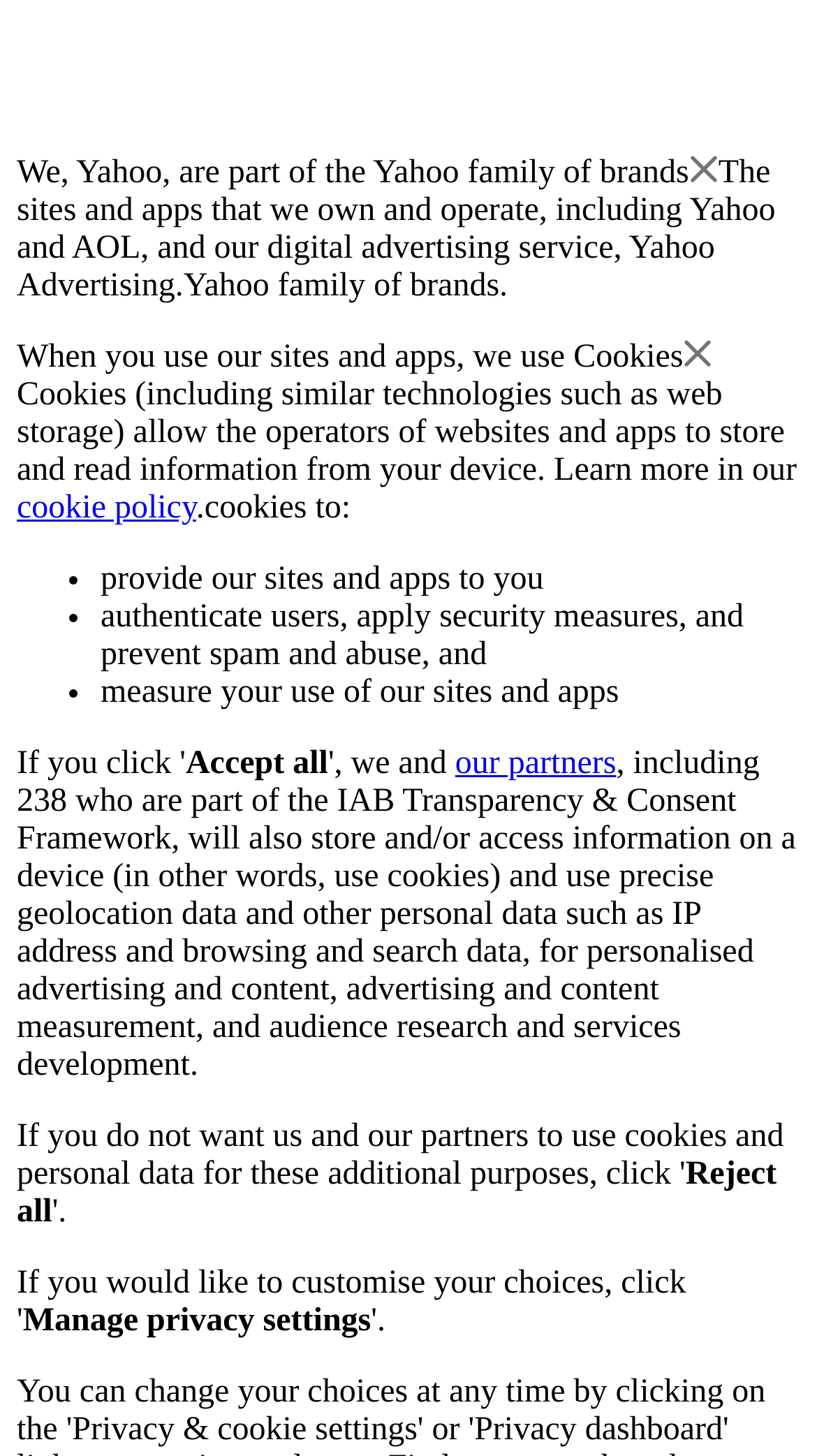How many partners are part of the IAB Transparency & Consent Framework?
Please provide a comprehensive answer based on the information in the image.

The webpage mentions that 'our partners, including 238 who are part of the IAB Transparency & Consent Framework, will also store and/or access information on a device'.